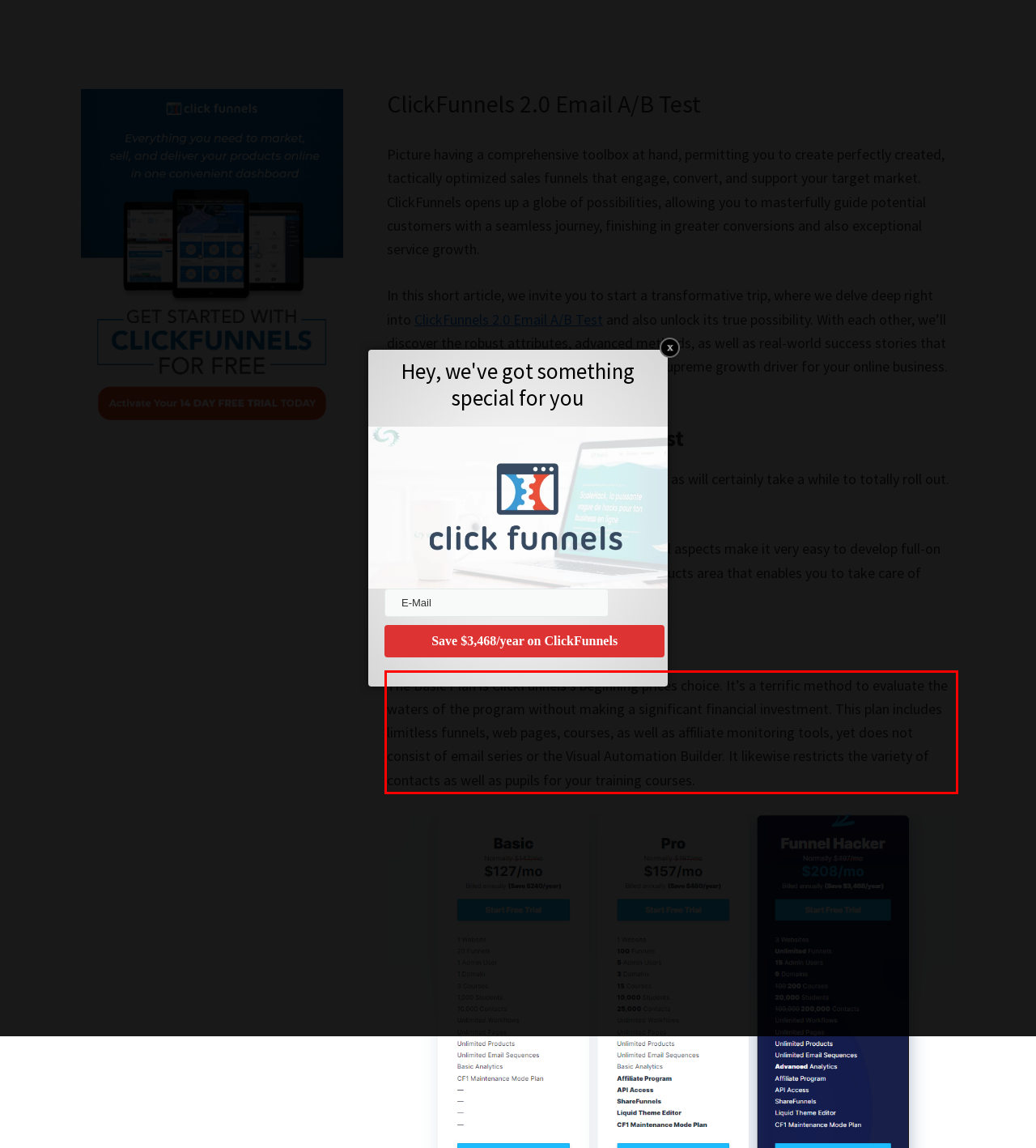Inspect the webpage screenshot that has a red bounding box and use OCR technology to read and display the text inside the red bounding box.

The Basic Plan is ClickFunnels’s beginning prices choice. It’s a terrific method to evaluate the waters of the program without making a significant financial investment. This plan includes limitless funnels, web pages, courses, as well as affiliate monitoring tools, yet does not consist of email series or the Visual Automation Builder. It likewise restricts the variety of contacts as well as pupils for your training courses.